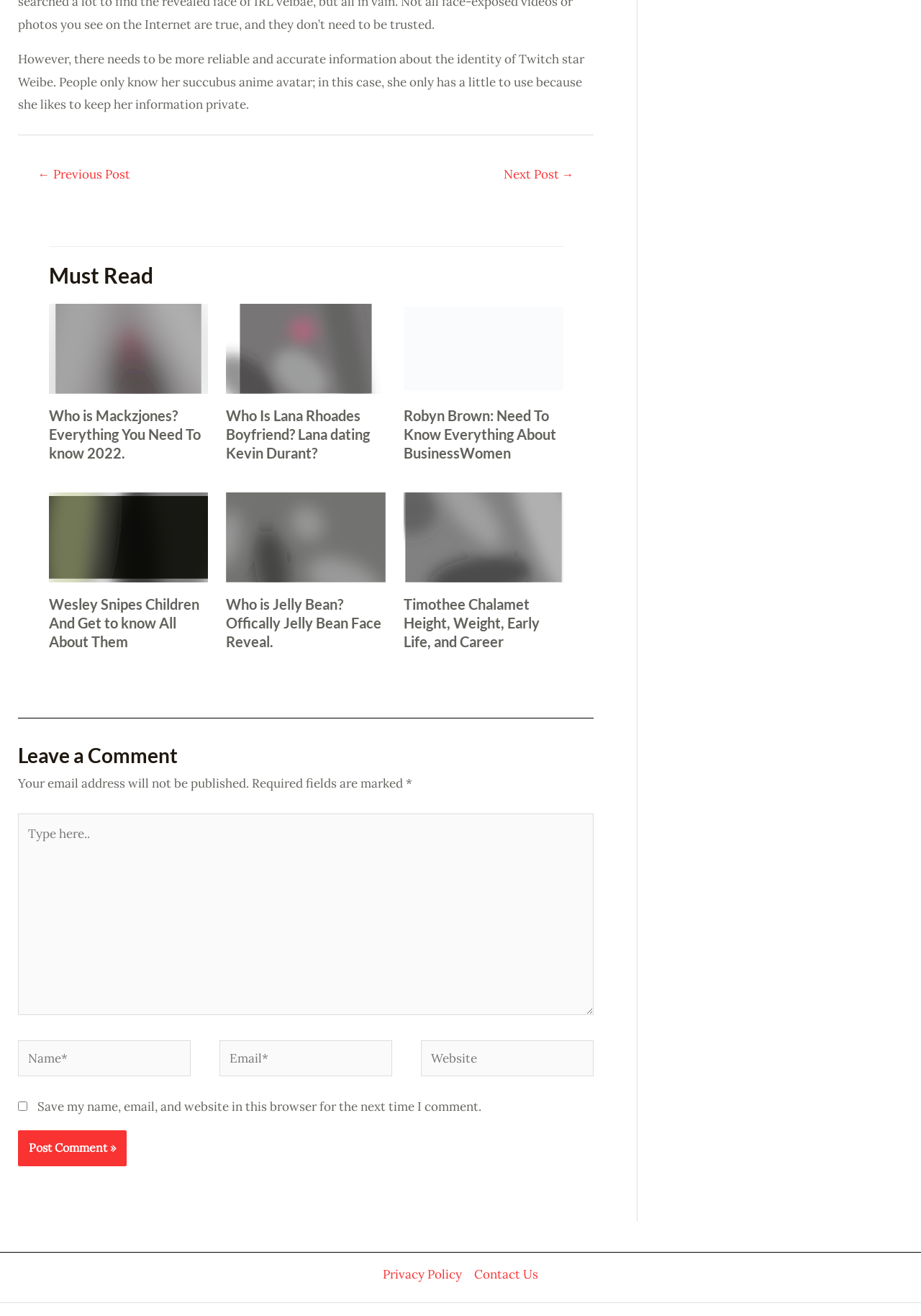What is the topic of the first article? Observe the screenshot and provide a one-word or short phrase answer.

Mackzjones